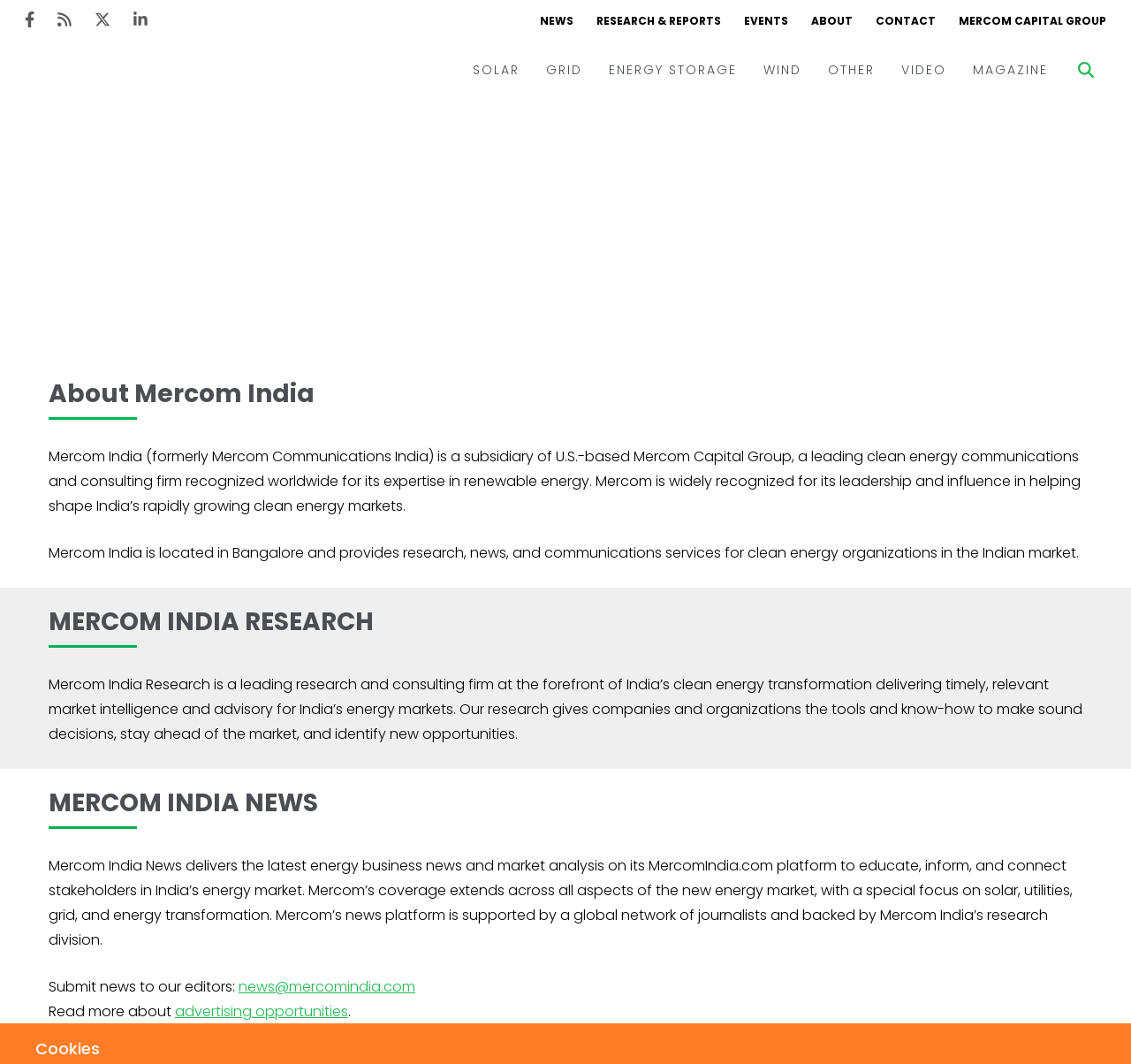Could you please study the image and provide a detailed answer to the question:
What is the name of the company described on this webpage?

I found the answer by reading the static text on the webpage, which states 'Mercom India (formerly Mercom Communications India) is a subsidiary of U.S.-based Mercom Capital Group...'.